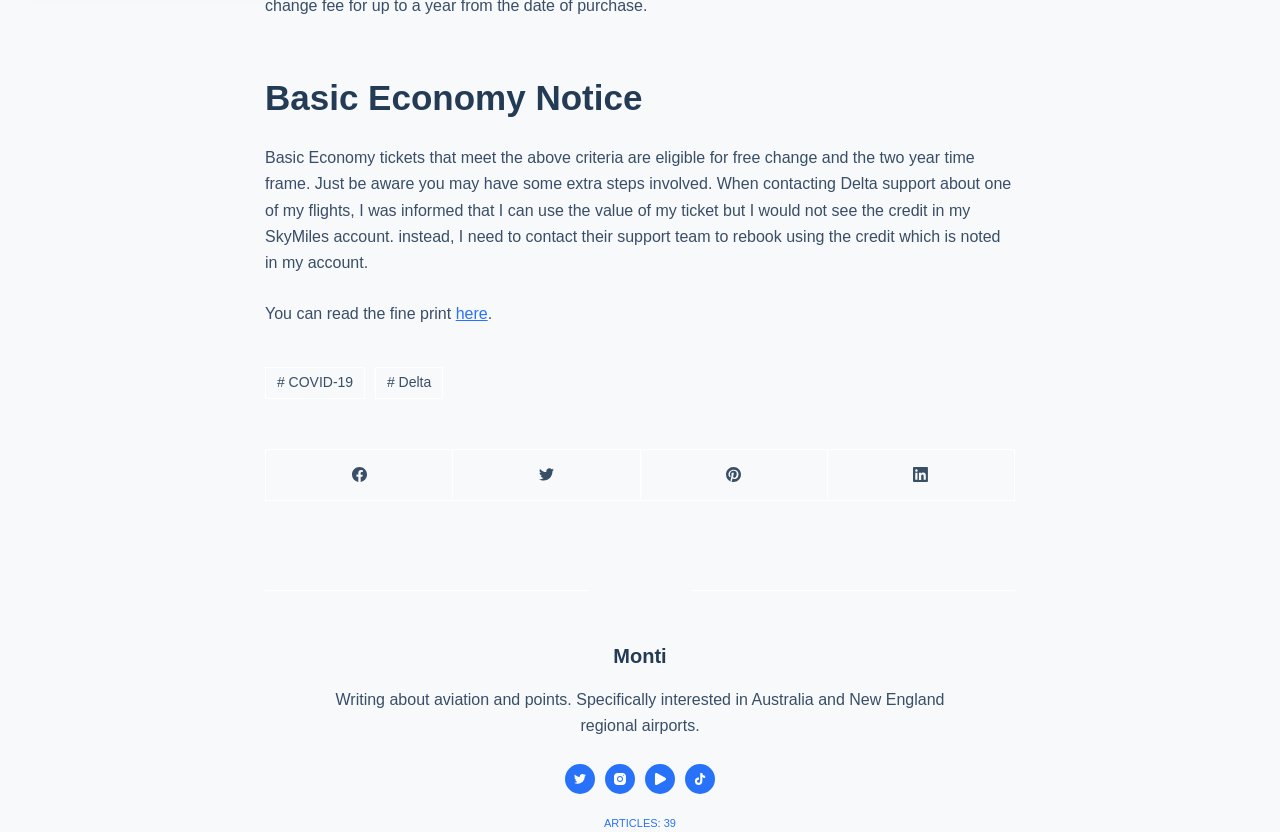What is the name of the person?
Provide a fully detailed and comprehensive answer to the question.

The name of the person is 'Monti' as indicated by the heading 'Monti' and the link 'Monti' which is located below the text 'Writing about aviation and points. Specifically interested in Australia and New England regional airports.'.